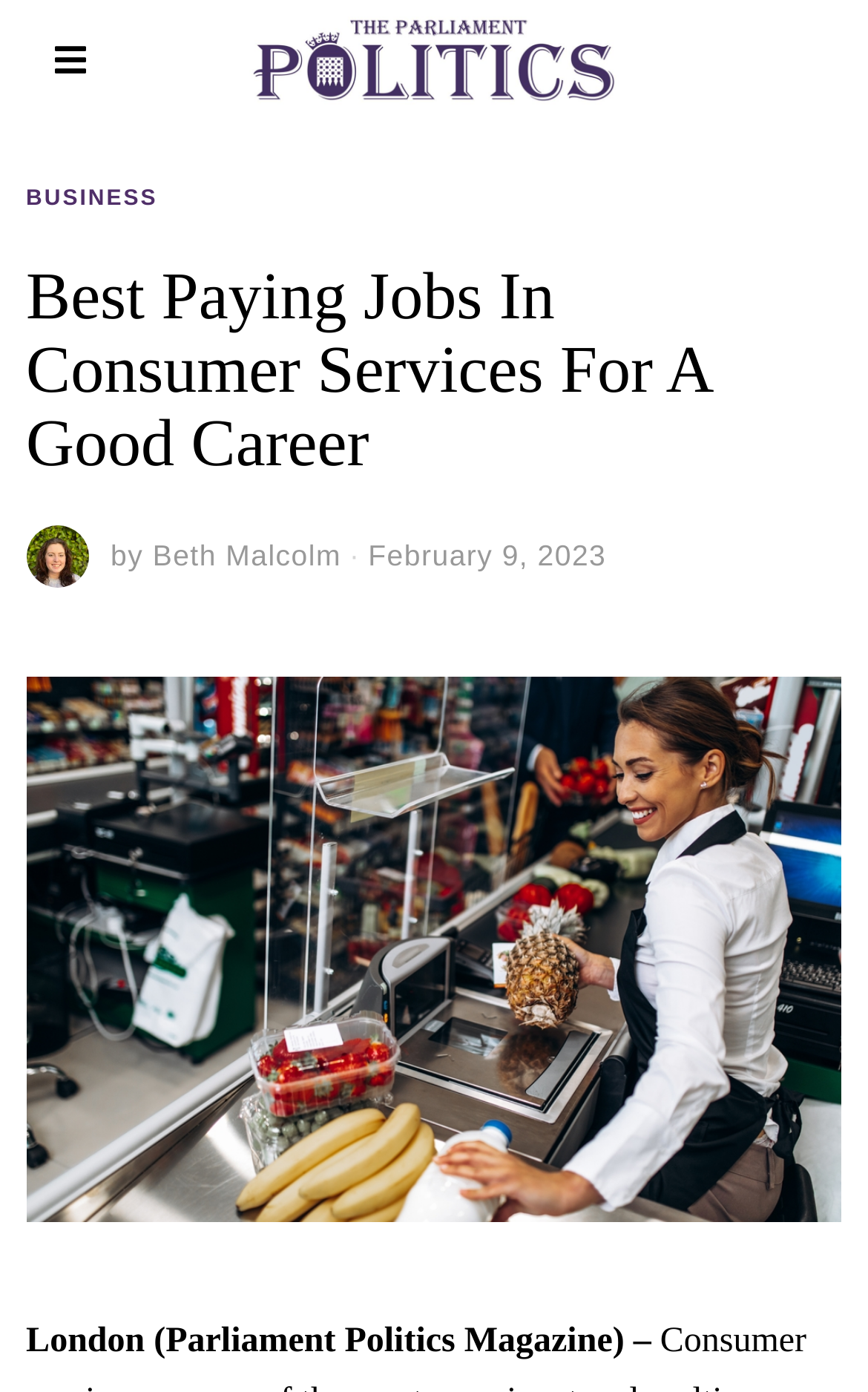What is the topic of the article?
Give a detailed response to the question by analyzing the screenshot.

I found the topic of the article by looking at the header section, where I saw a heading element with the text 'Best Paying Jobs In Consumer Services For A Good Career', which suggests that the article is about the best paying jobs in consumer services.